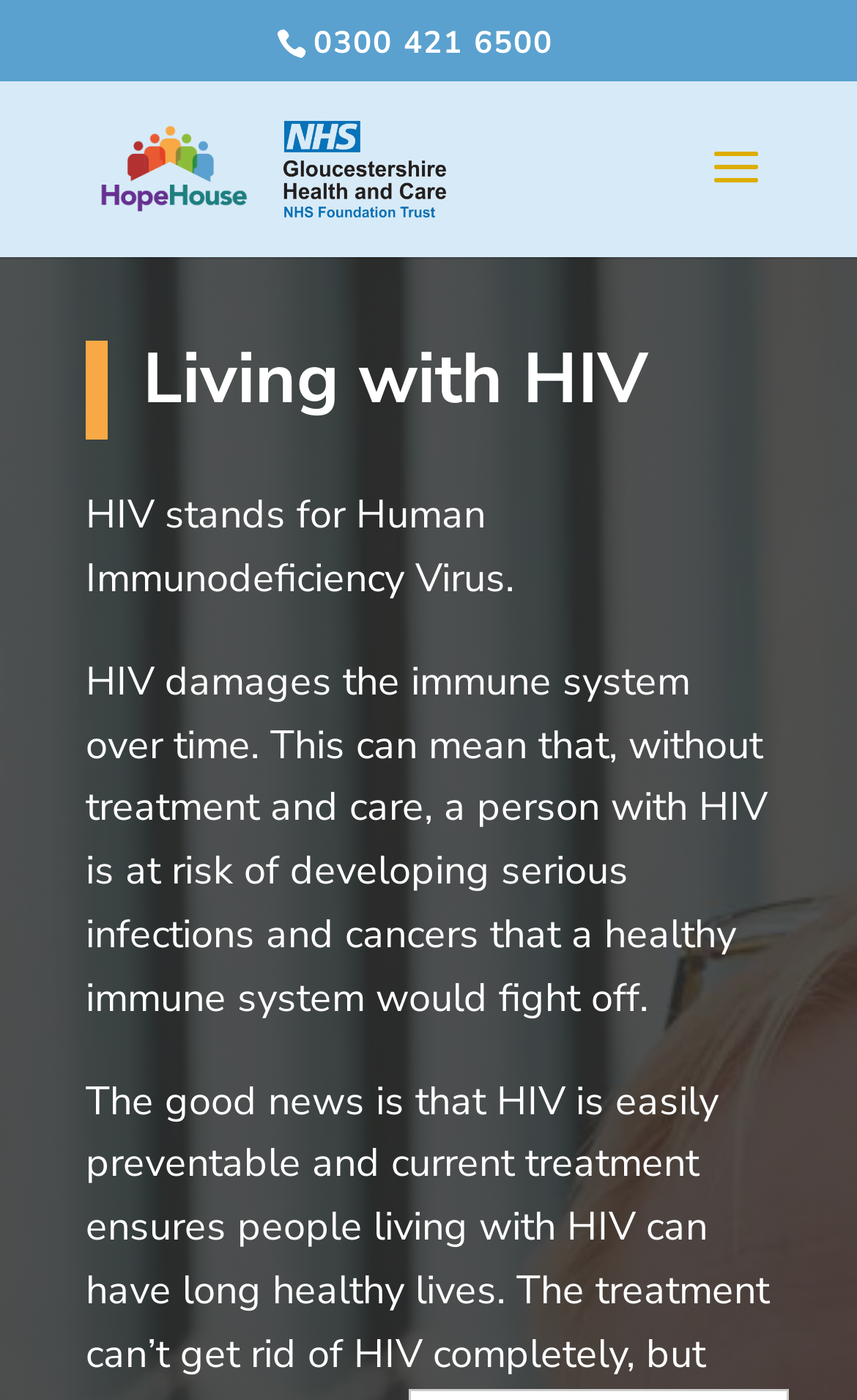Provide the bounding box coordinates of the HTML element this sentence describes: "aria-label="Menu"". The bounding box coordinates consist of four float numbers between 0 and 1, i.e., [left, top, right, bottom].

[0.818, 0.096, 0.9, 0.184]